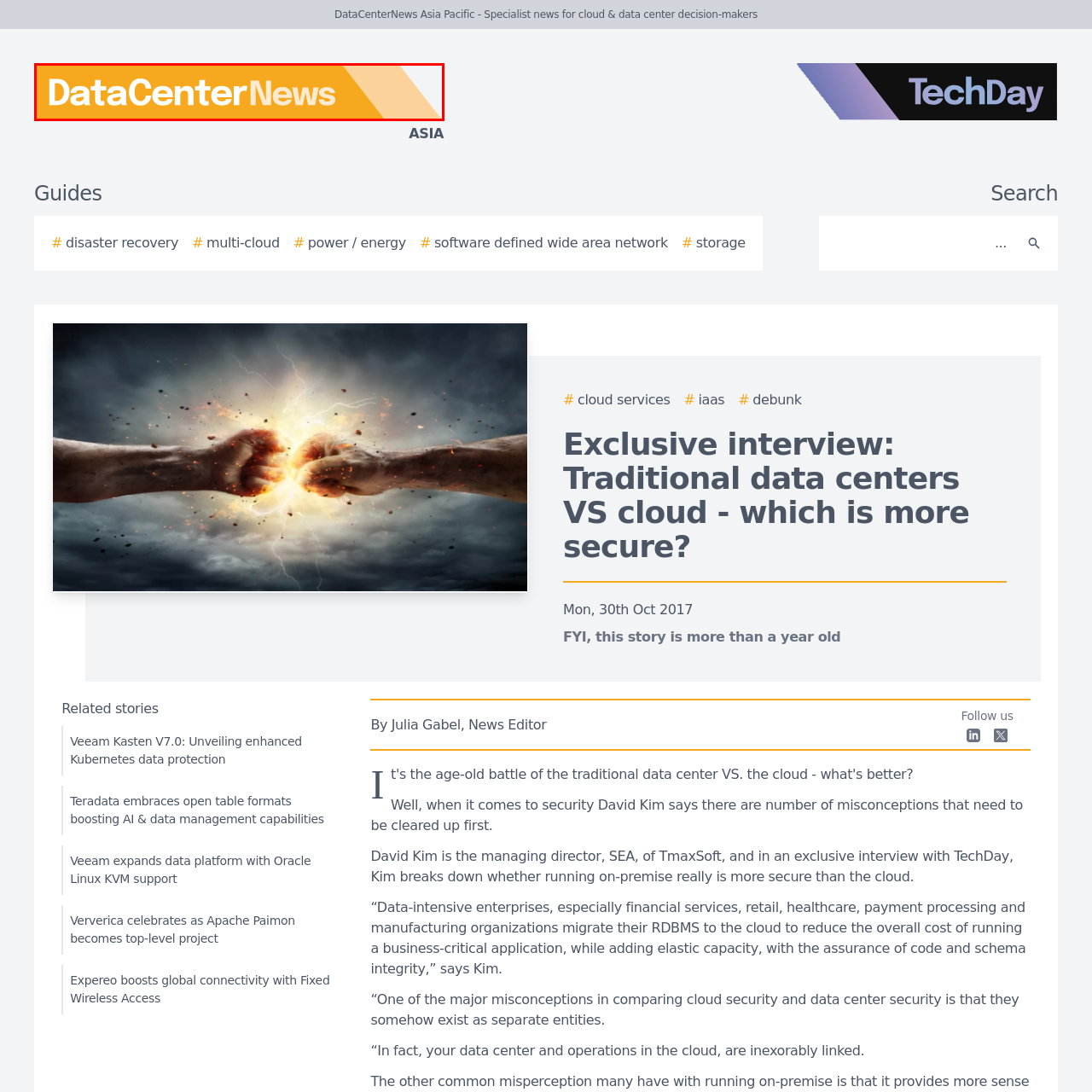What region does DataCenterNews cater to?
Look at the image within the red bounding box and provide a single word or phrase as an answer.

Asia Pacific